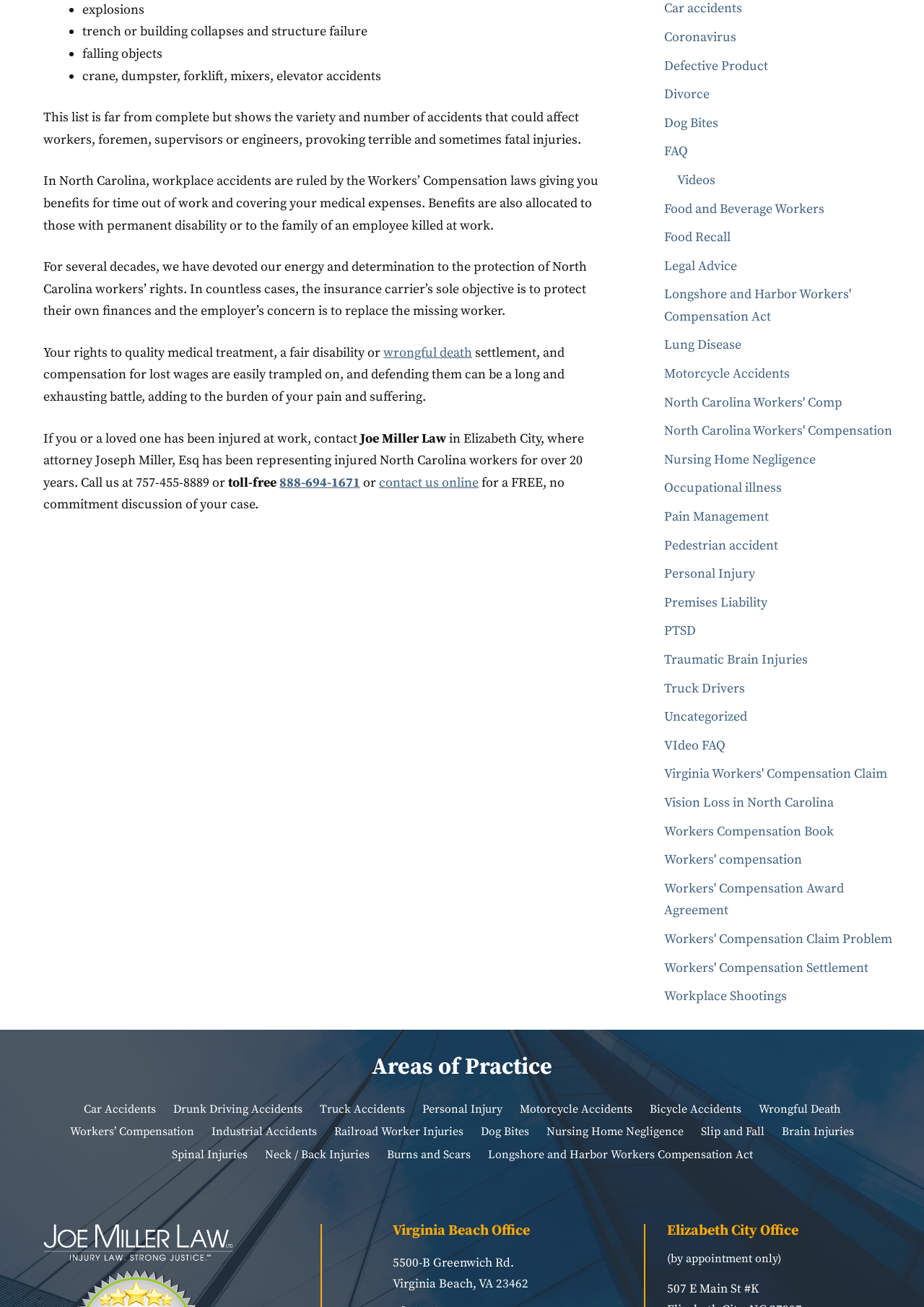Determine the bounding box coordinates for the UI element matching this description: "North Carolina Workers' Compensation".

[0.719, 0.323, 0.966, 0.336]